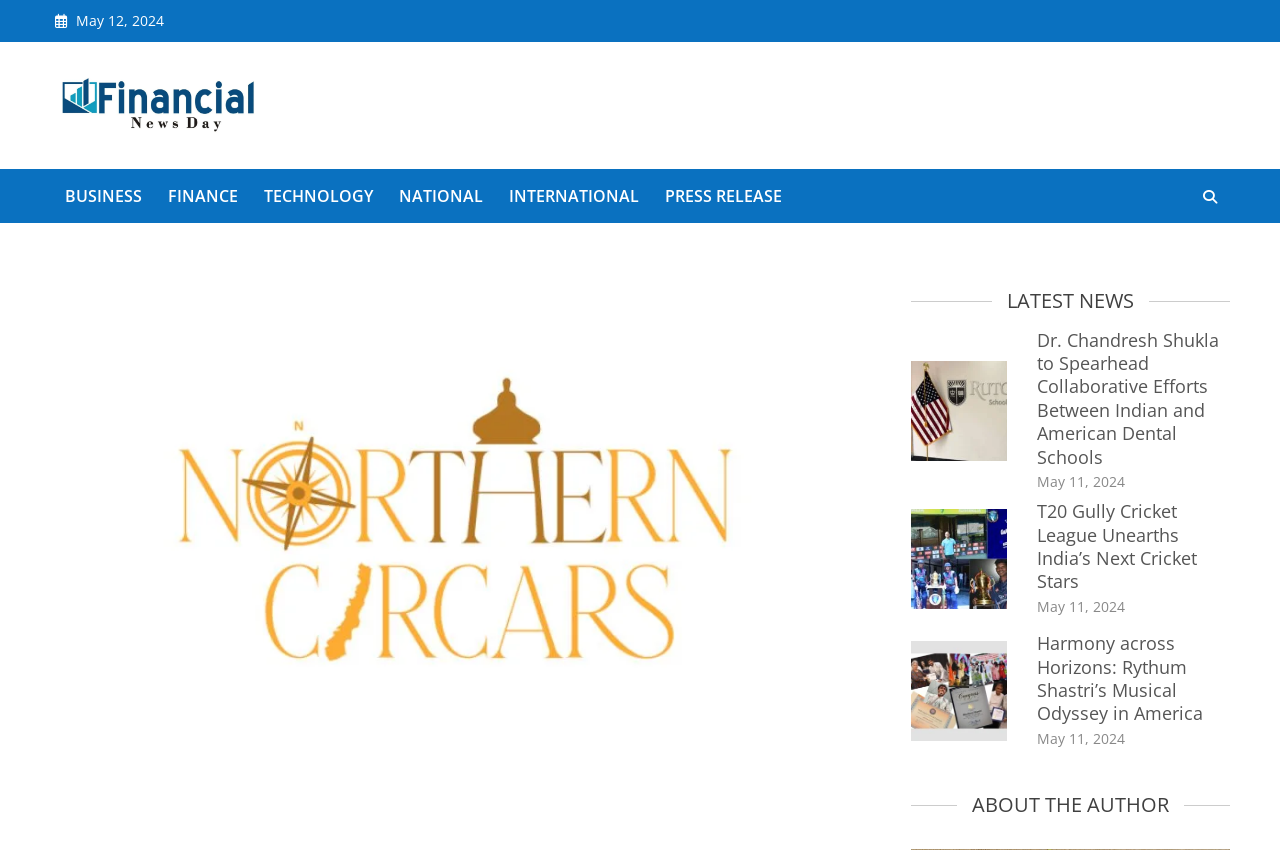What is the date of the latest news?
Please answer the question as detailed as possible based on the image.

I found the latest news date by looking at the top of the webpage, where it says 'May 12, 2024' in a static text element.